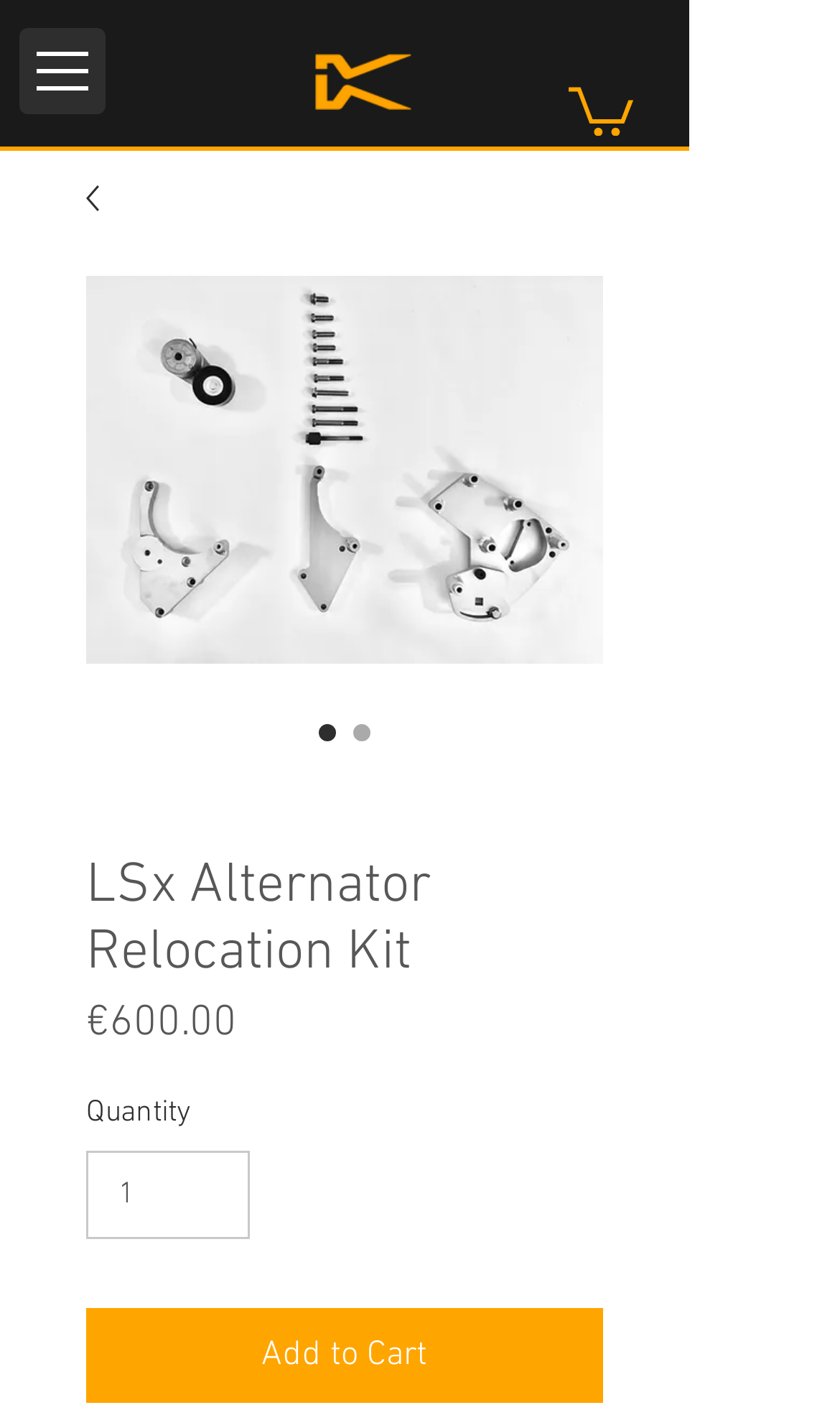Find the bounding box coordinates corresponding to the UI element with the description: "Add to Cart". The coordinates should be formatted as [left, top, right, bottom], with values as floats between 0 and 1.

[0.103, 0.931, 0.718, 0.998]